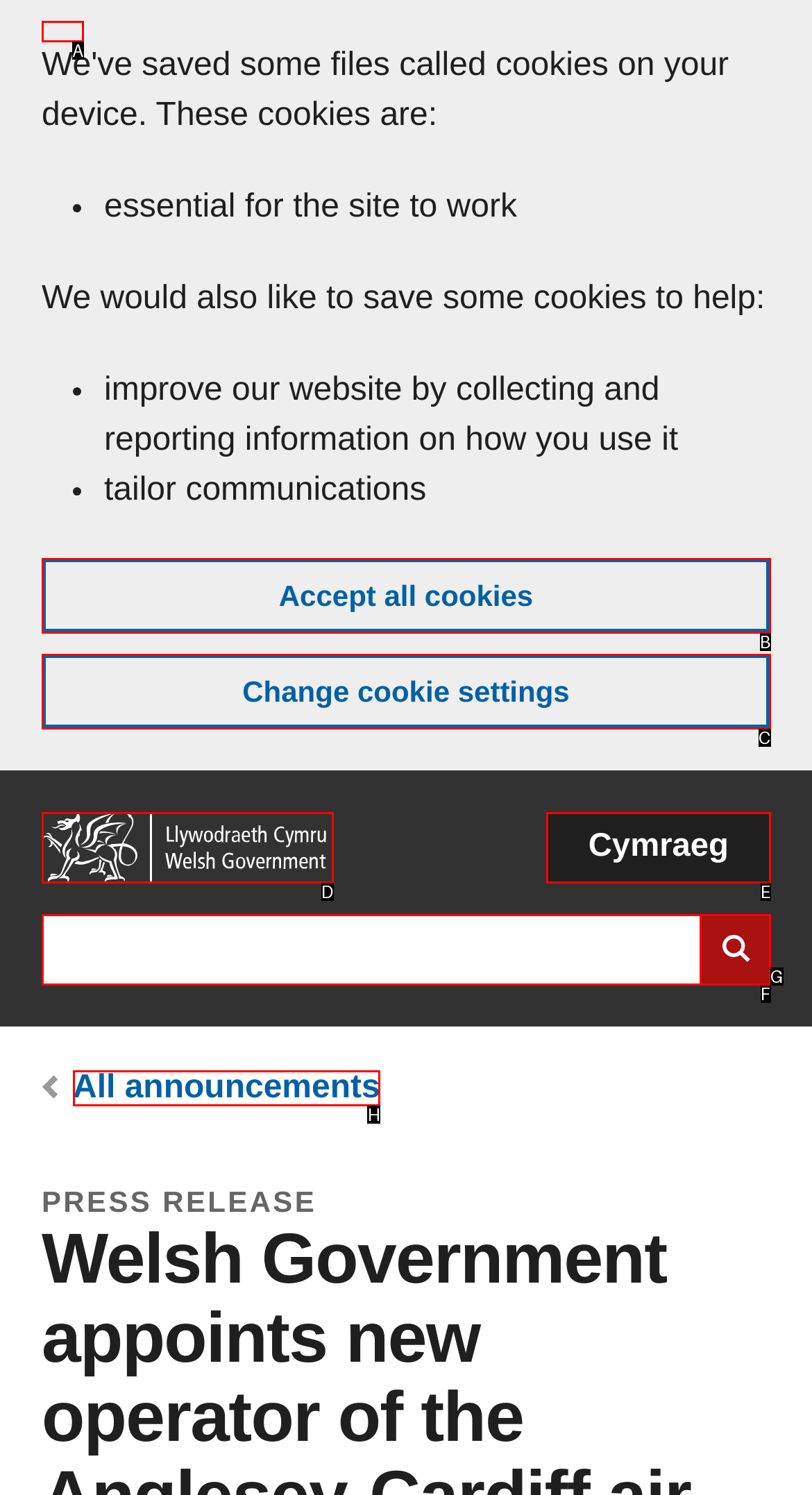Using the given description: Cymraeg, identify the HTML element that corresponds best. Answer with the letter of the correct option from the available choices.

E